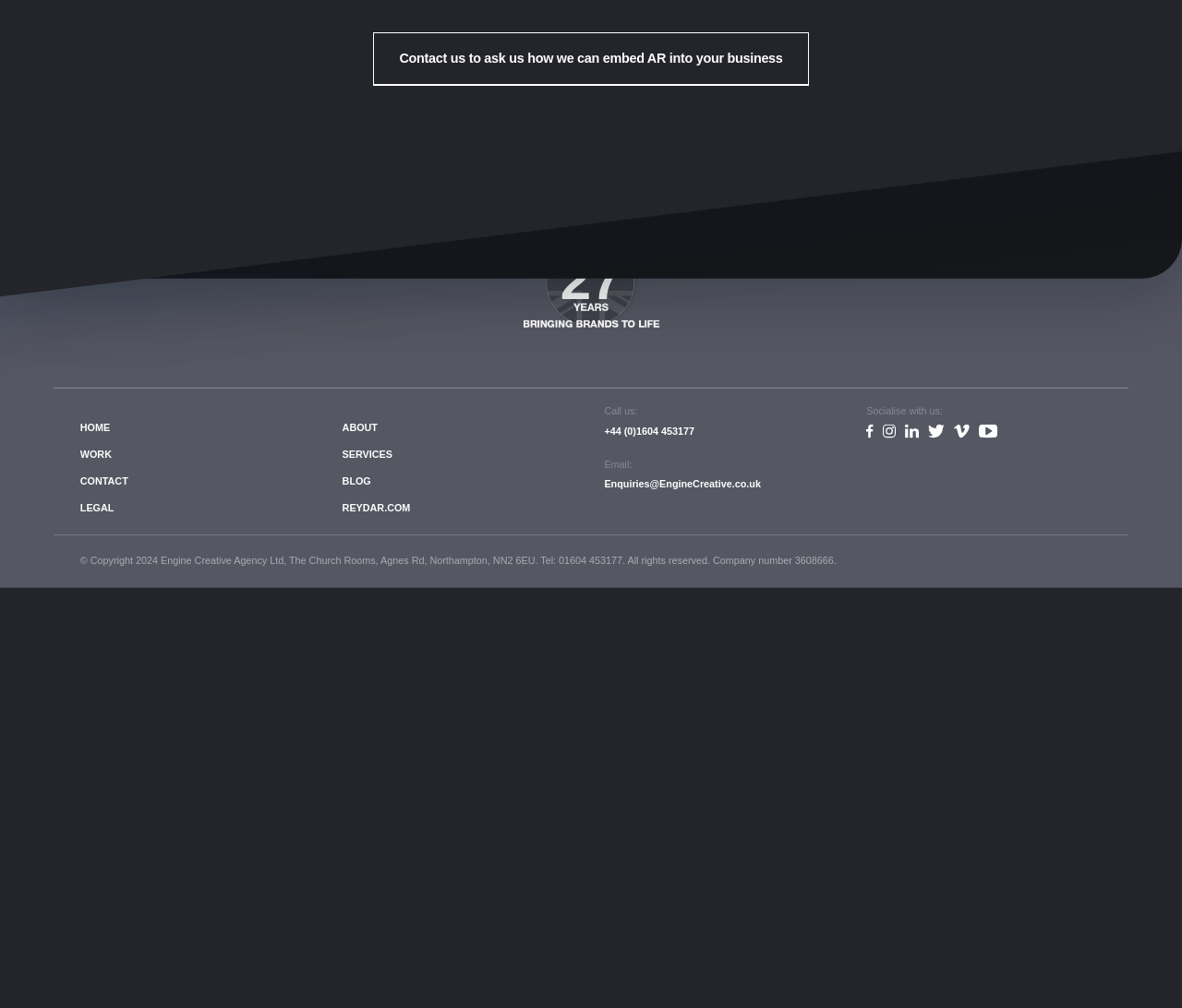Reply to the question with a single word or phrase:
What is the company's copyright year?

2024